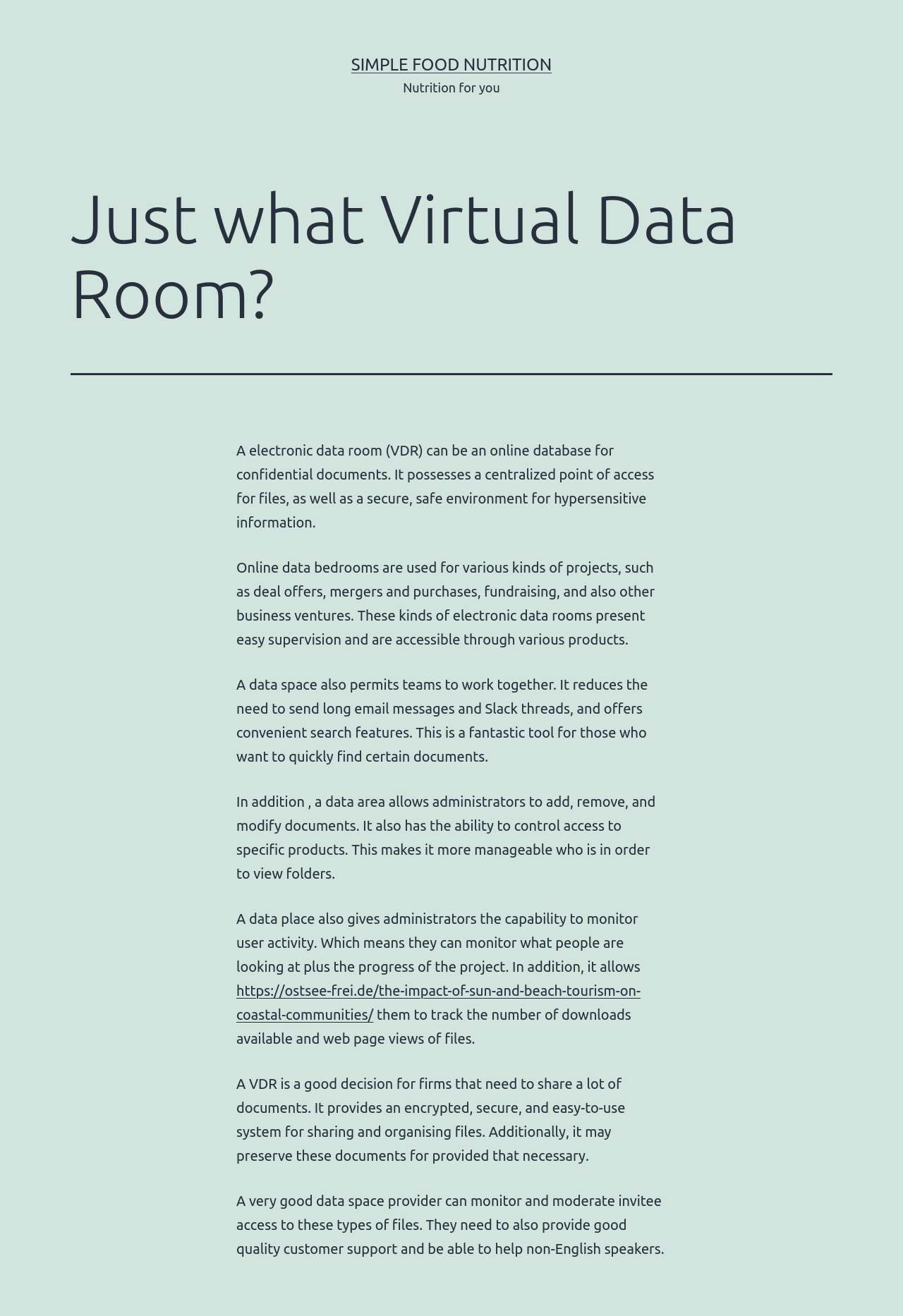Provide a thorough summary of the webpage.

The webpage is about Virtual Data Room (VDR) and its benefits, particularly in the context of Simple Food Nutrition. At the top, there is a link to "SIMPLE FOOD NUTRITION" and a static text "Nutrition for you". Below these elements, there is a header section with a heading "Just what Virtual Data Room?".

The main content of the webpage is divided into several paragraphs of static text, which provide information about VDR, its features, and its advantages. The text explains that a VDR is an online database for confidential documents, providing a centralized point of access and a secure environment for sensitive information. It also mentions that VDRs are used for various projects, such as deal offers, mergers, and fundraising, and offer easy management and accessibility through various devices.

The text further explains that a VDR allows teams to collaborate, reduces the need for long email threads, and provides convenient search features. It also highlights the administrative features of a VDR, such as adding, removing, and modifying documents, controlling access to specific files, and monitoring user activity.

There is a link to an external webpage ("https://ostsee-frei.de/the-impact-of-sun-and-beach-tourism-on-coastal-communities/") embedded within the text. The webpage also mentions the benefits of using a good VDR provider, including monitoring and moderating guest access to files, providing quality customer support, and supporting non-English speakers.

Overall, the webpage provides a detailed explanation of Virtual Data Room and its benefits, particularly in the context of business ventures and document management.